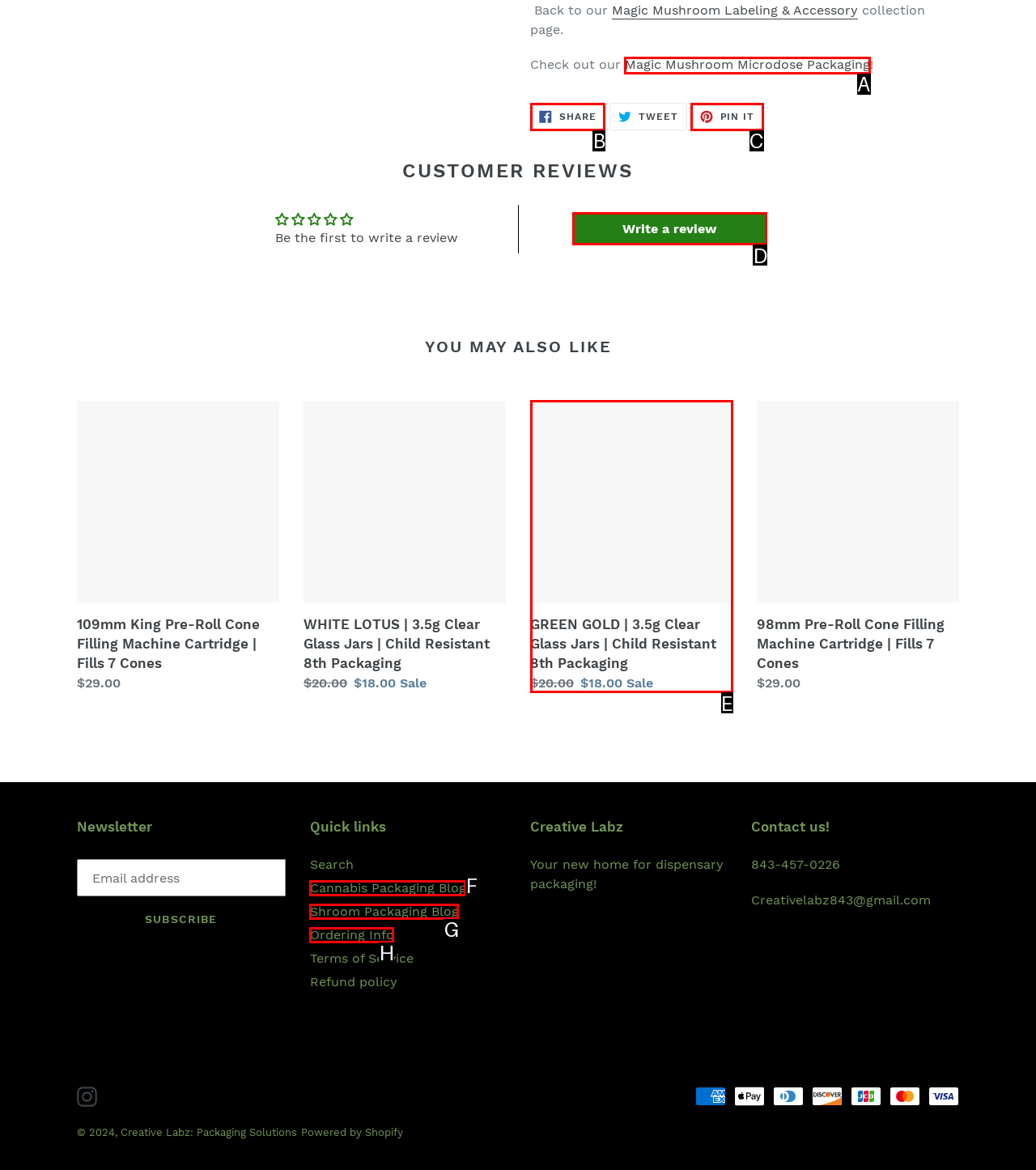Out of the given choices, which letter corresponds to the UI element required to Check out Magic Mushroom Microdose Packaging? Answer with the letter.

A